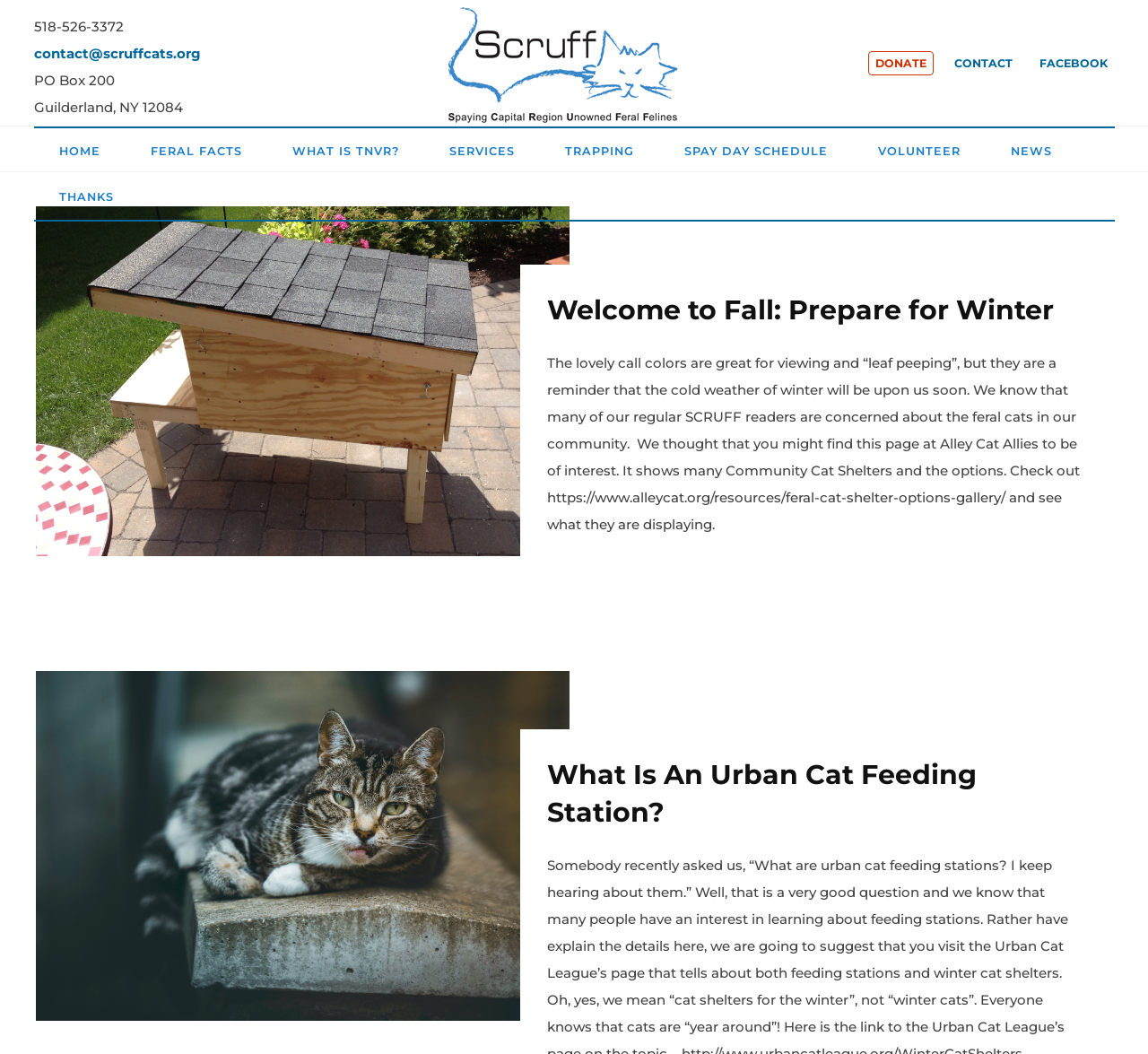Locate the bounding box coordinates of the clickable part needed for the task: "visit the SCRUFF homepage".

[0.029, 0.122, 0.109, 0.165]